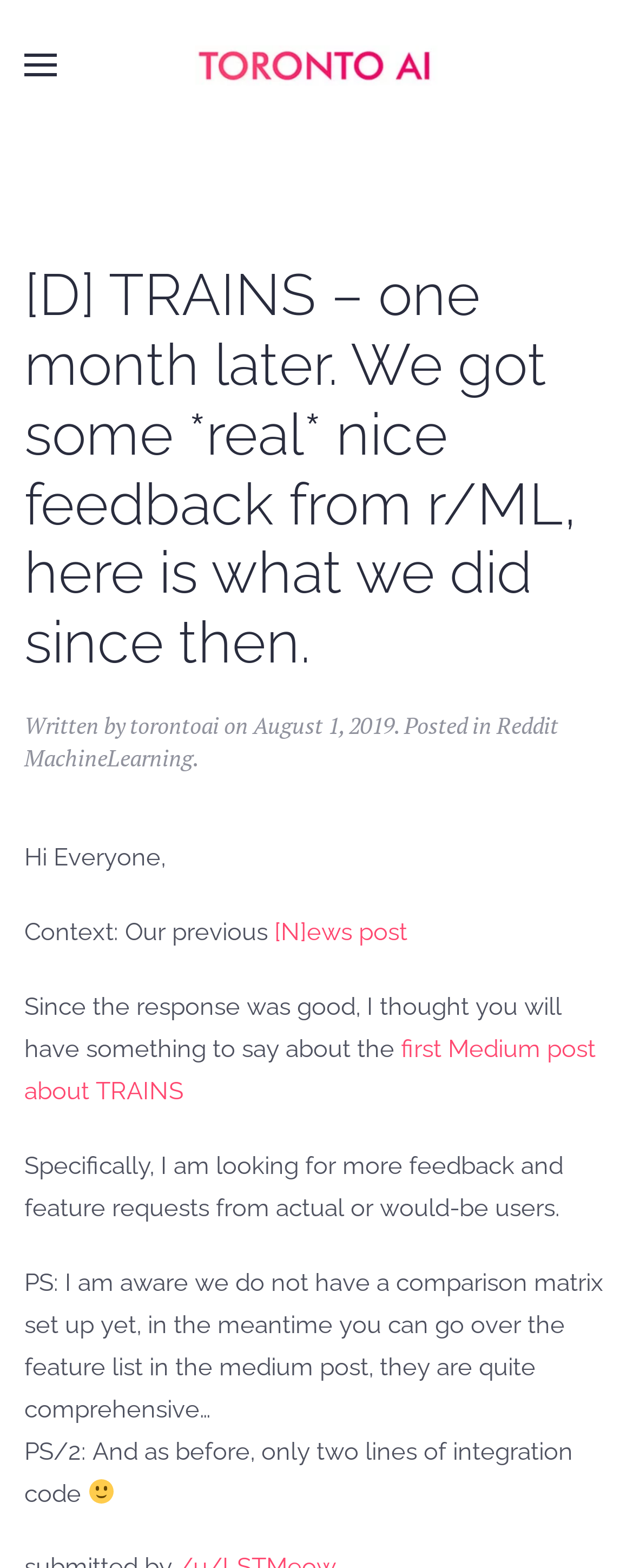Find and provide the bounding box coordinates for the UI element described with: "aria-label="Back to home"".

[0.308, 0.0, 0.692, 0.083]